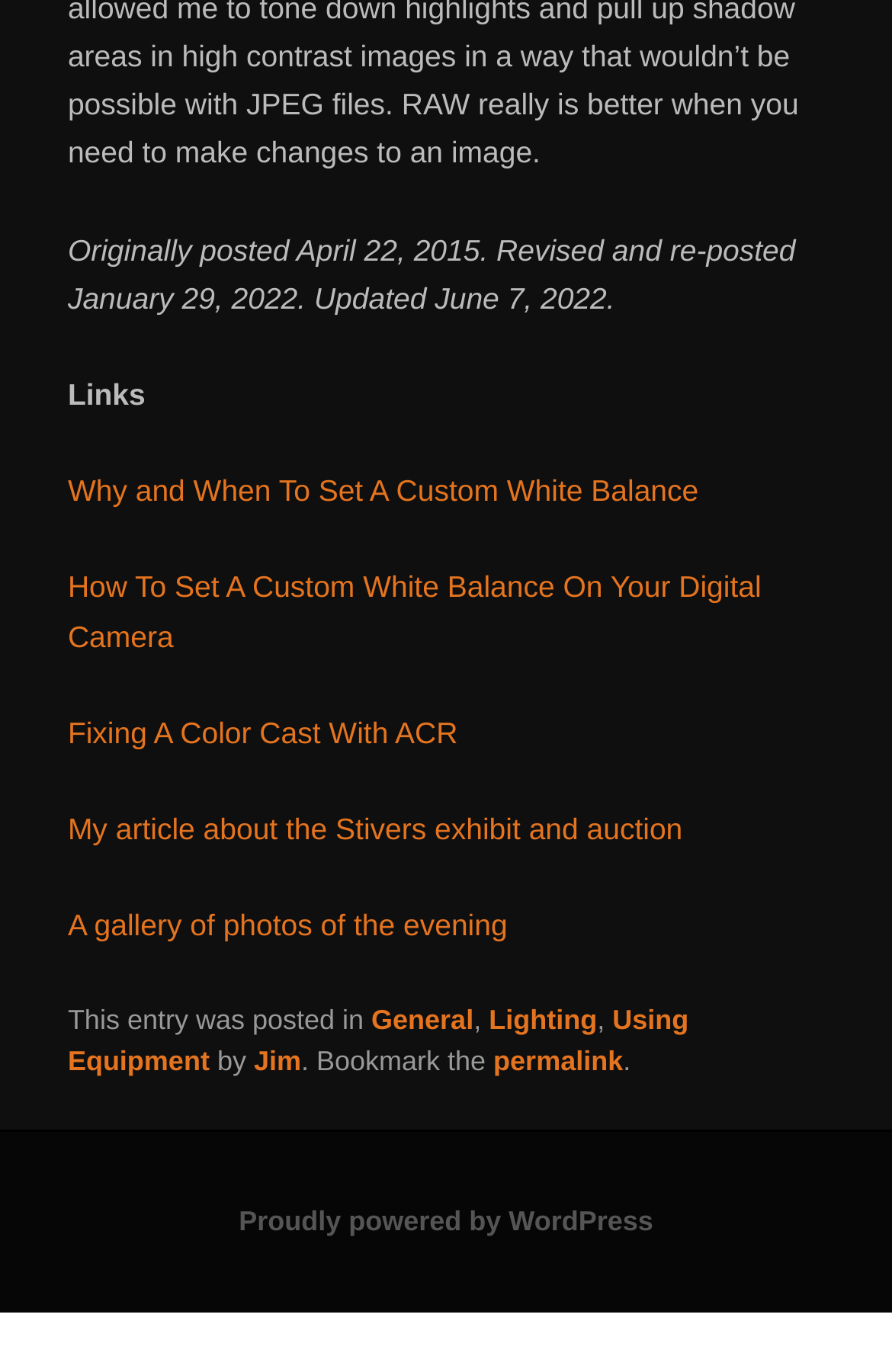Identify the bounding box for the given UI element using the description provided. Coordinates should be in the format (top-left x, top-left y, bottom-right x, bottom-right y) and must be between 0 and 1. Here is the description: Mesh Belt Furnace

None